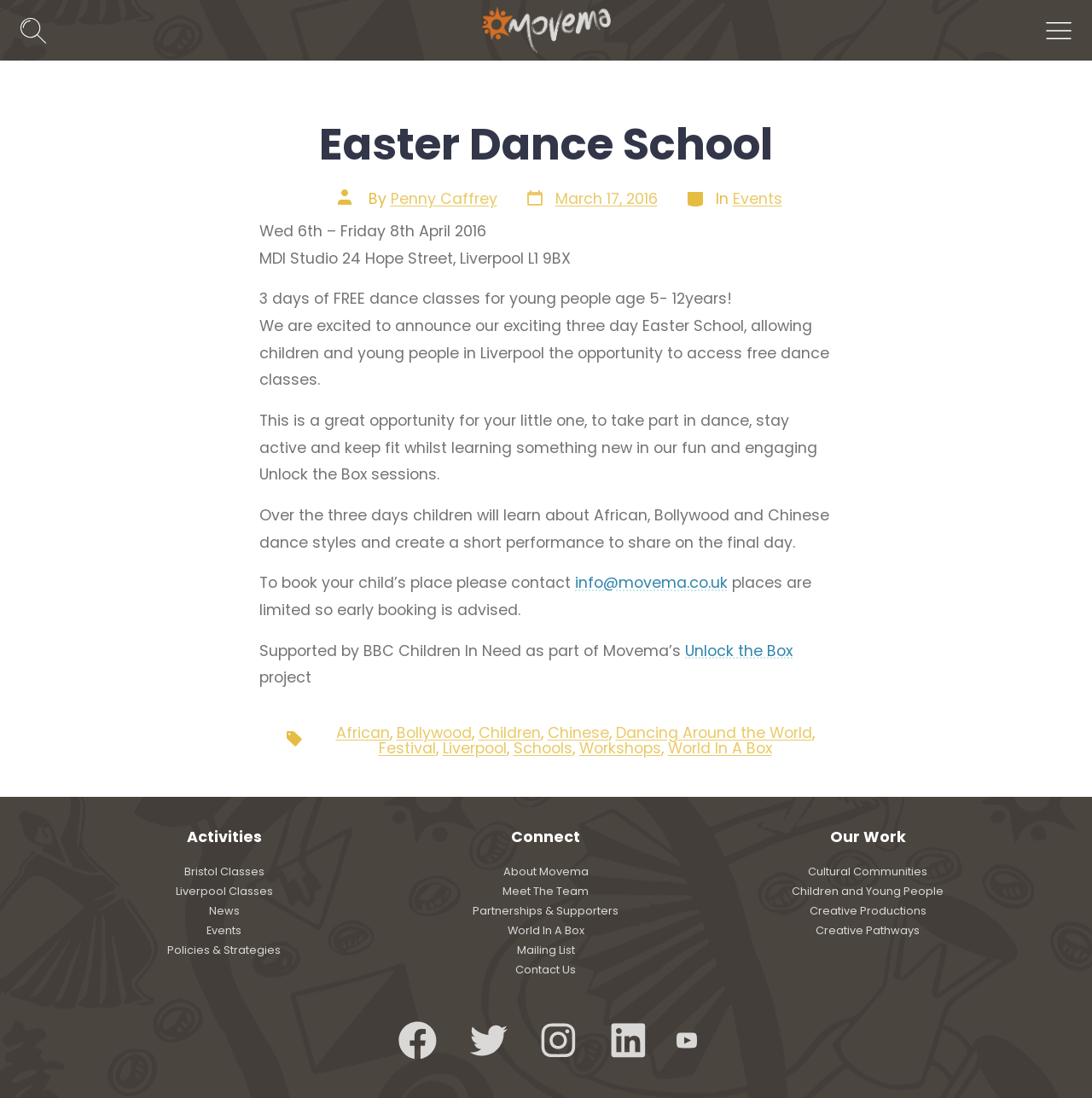Determine the bounding box coordinates for the clickable element to execute this instruction: "Contact Movema". Provide the coordinates as four float numbers between 0 and 1, i.e., [left, top, right, bottom].

[0.527, 0.522, 0.666, 0.54]